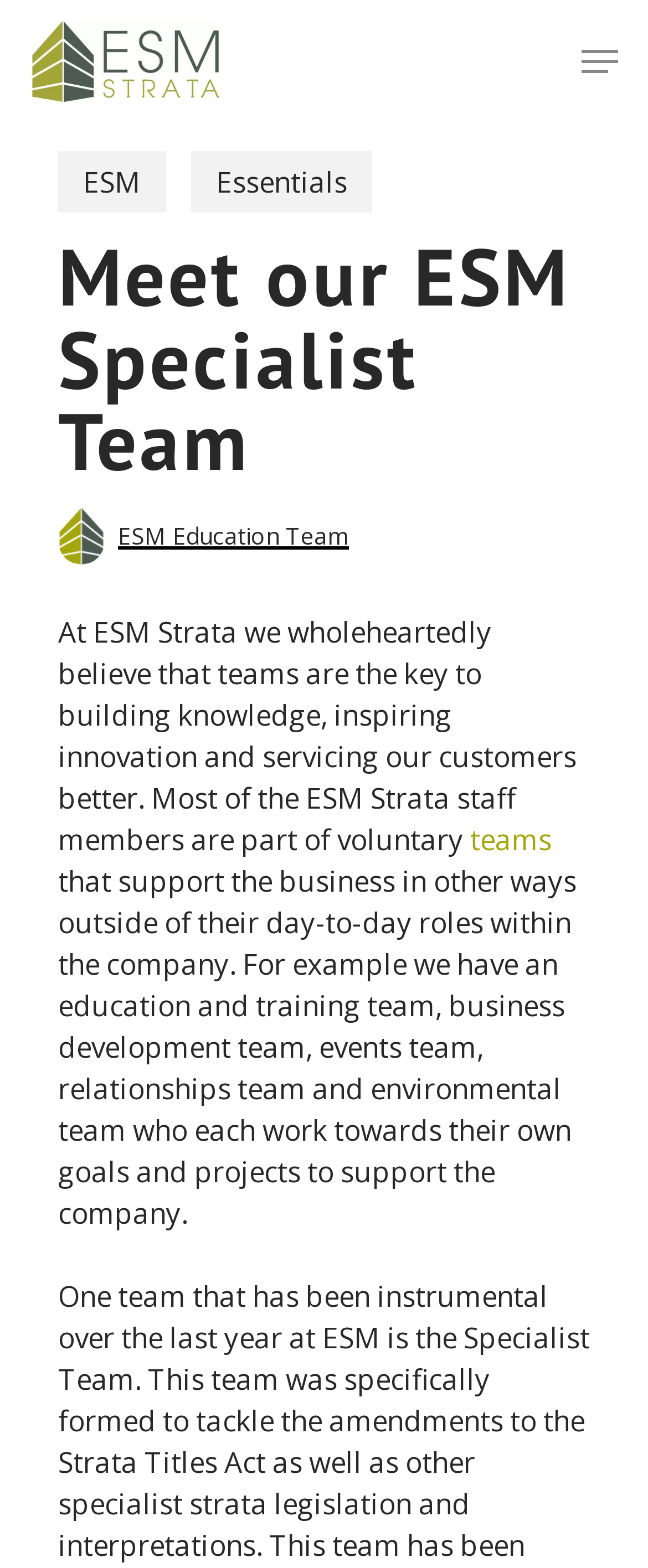Please extract the primary headline from the webpage.

Meet our ESM Specialist Team